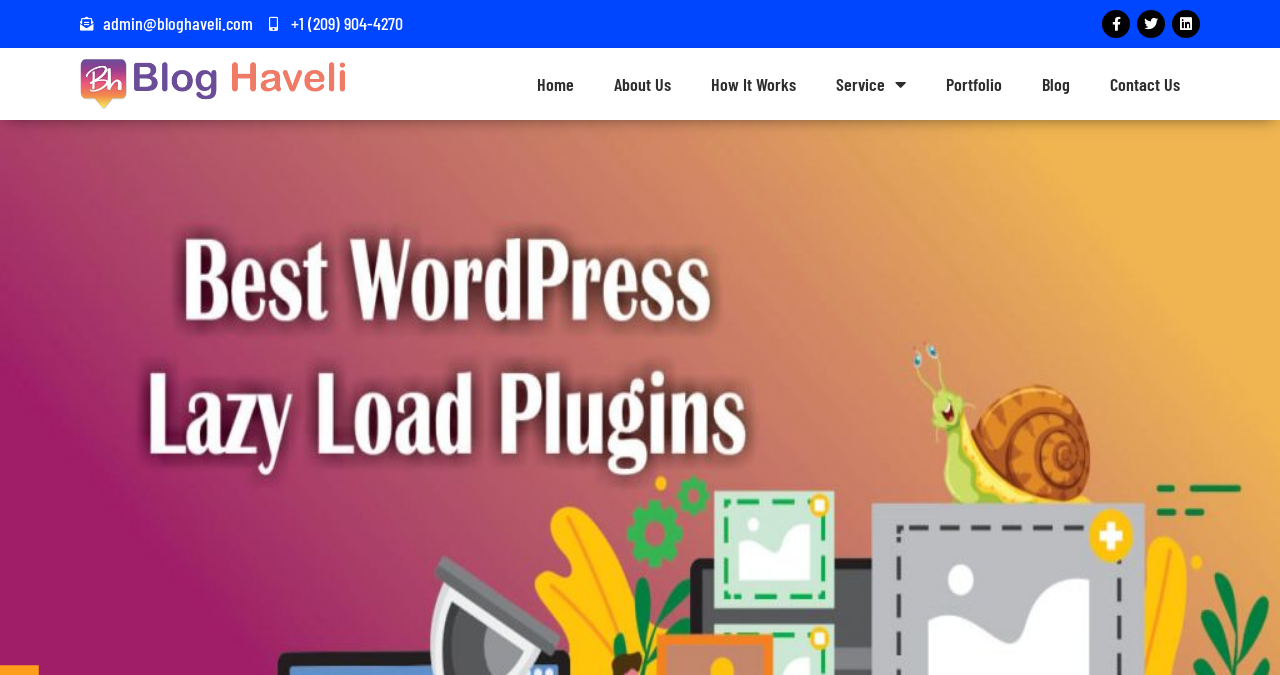Is the 'Service' menu expanded?
From the image, provide a succinct answer in one word or a short phrase.

No